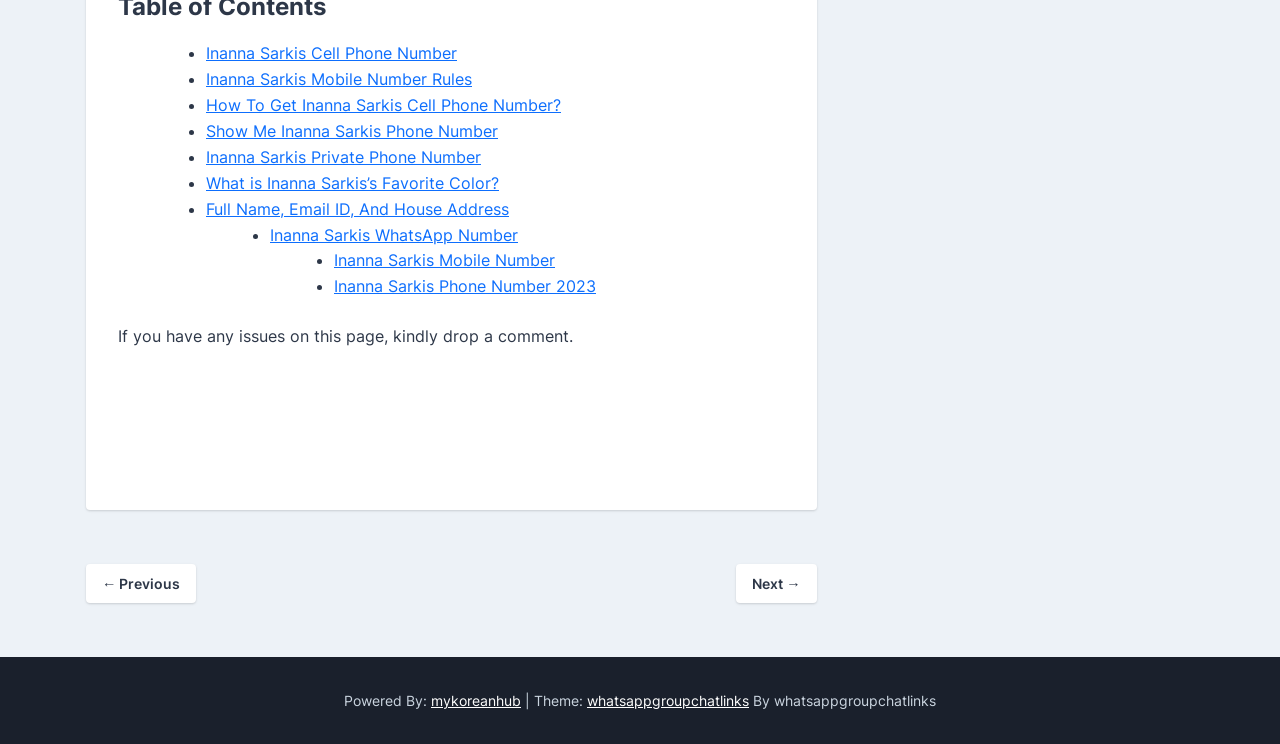Answer the question using only a single word or phrase: 
What is the relationship between the links and the list markers?

The links are listed items